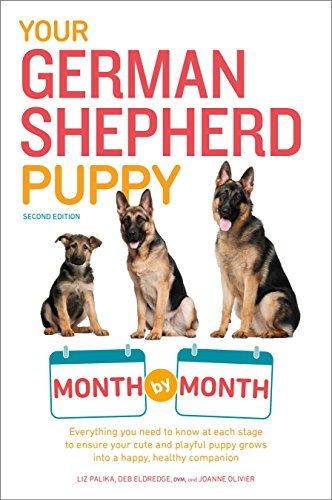Illustrate the scene in the image with a detailed description.

The image features the book cover of "Your German Shepherd Puppy: Month by Month," now in its second edition. The cover showcases three adorable German Shepherd puppies, emphasizing their playful and endearing nature. Beneath the title, the subtitle promises comprehensive guidance for new puppy owners, highlighting essential knowledge to ensure their furry companions grow into happy and healthy pets. This book is a valuable resource, providing insights into each stage of a German Shepherd puppy's development. It is authored by Liz Palika, Deb Eldredge, and Joanne Olivier, making it a trusted choice for dog lovers wanting to give their puppies the best start in life.